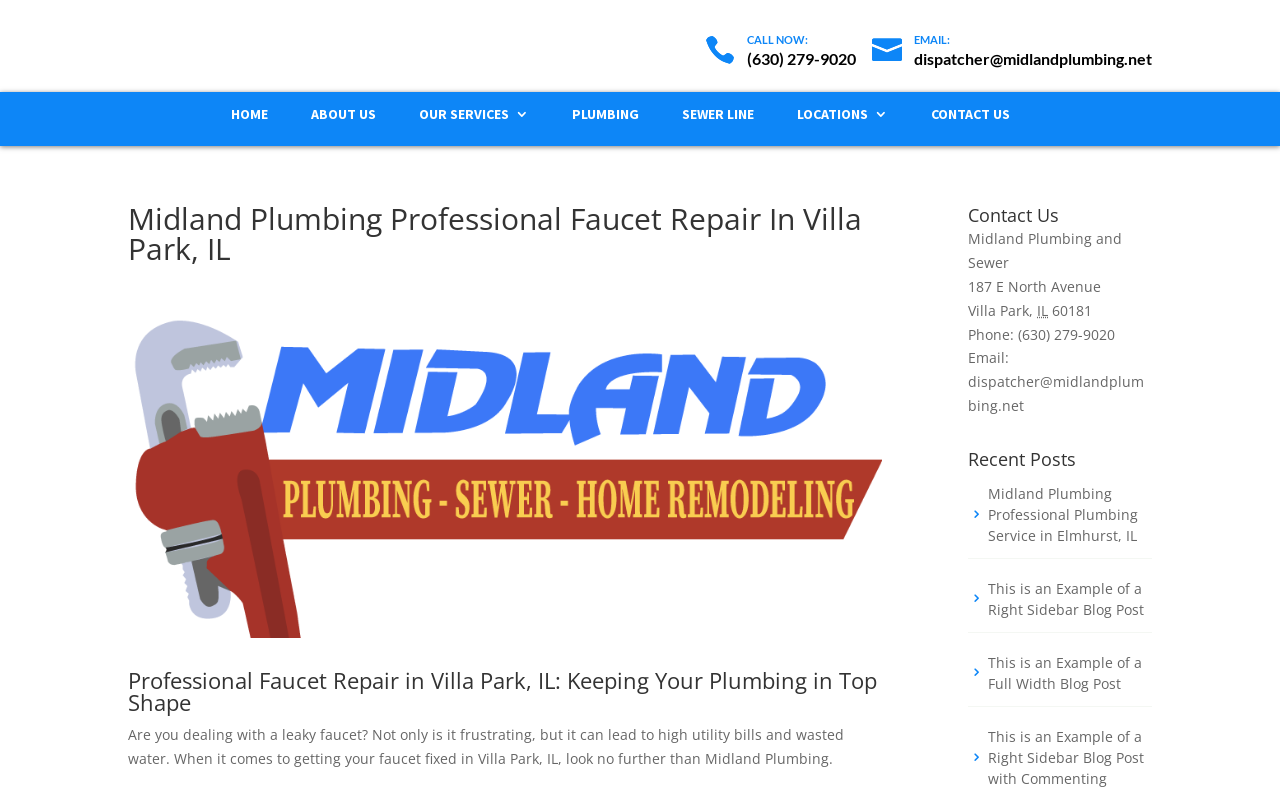Please identify the bounding box coordinates of the element that needs to be clicked to execute the following command: "Send an email". Provide the bounding box using four float numbers between 0 and 1, formatted as [left, top, right, bottom].

[0.681, 0.036, 0.9, 0.06]